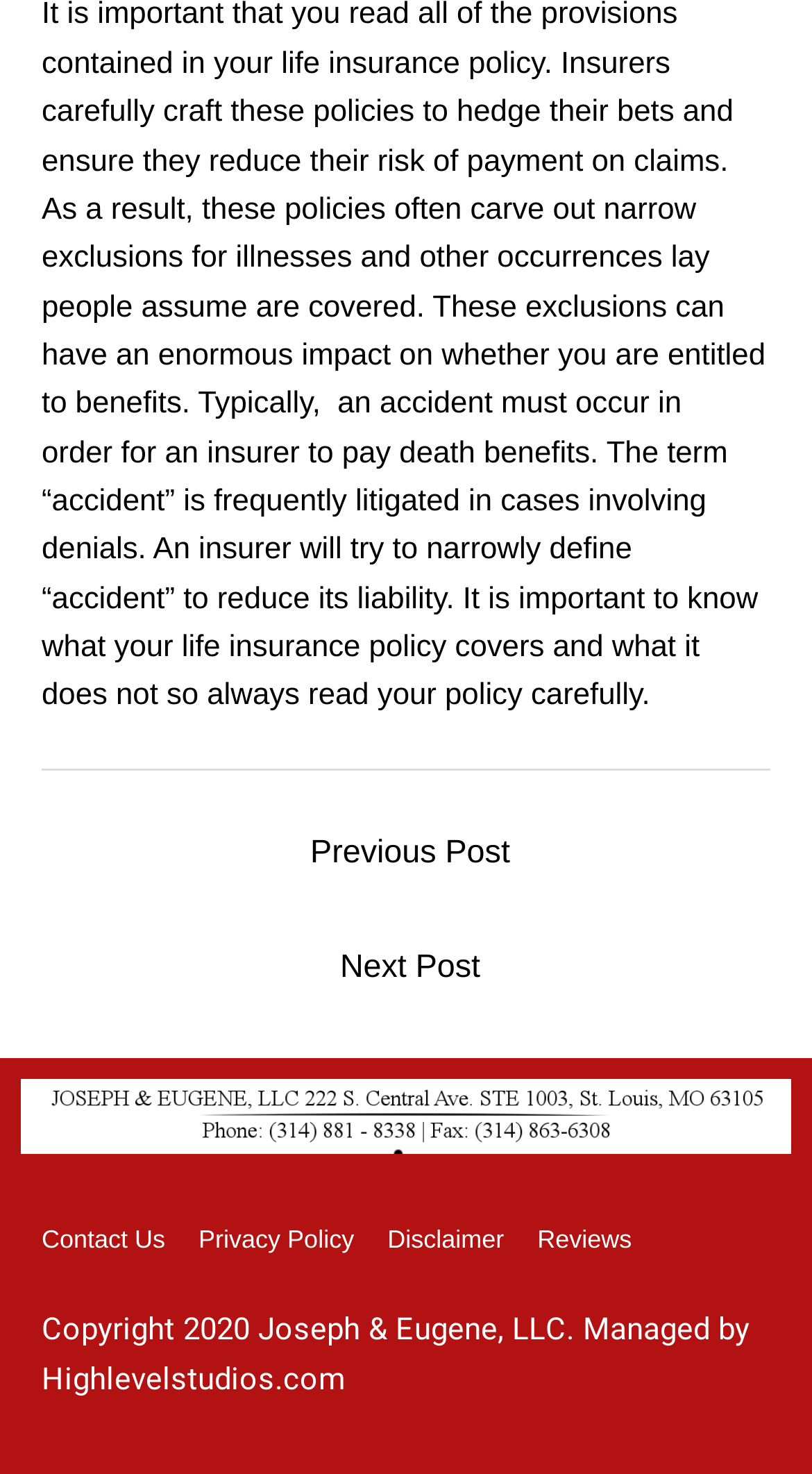Determine the bounding box coordinates of the UI element described below. Use the format (top-left x, top-left y, bottom-right x, bottom-right y) with floating point numbers between 0 and 1: Next Post →

[0.056, 0.633, 0.954, 0.685]